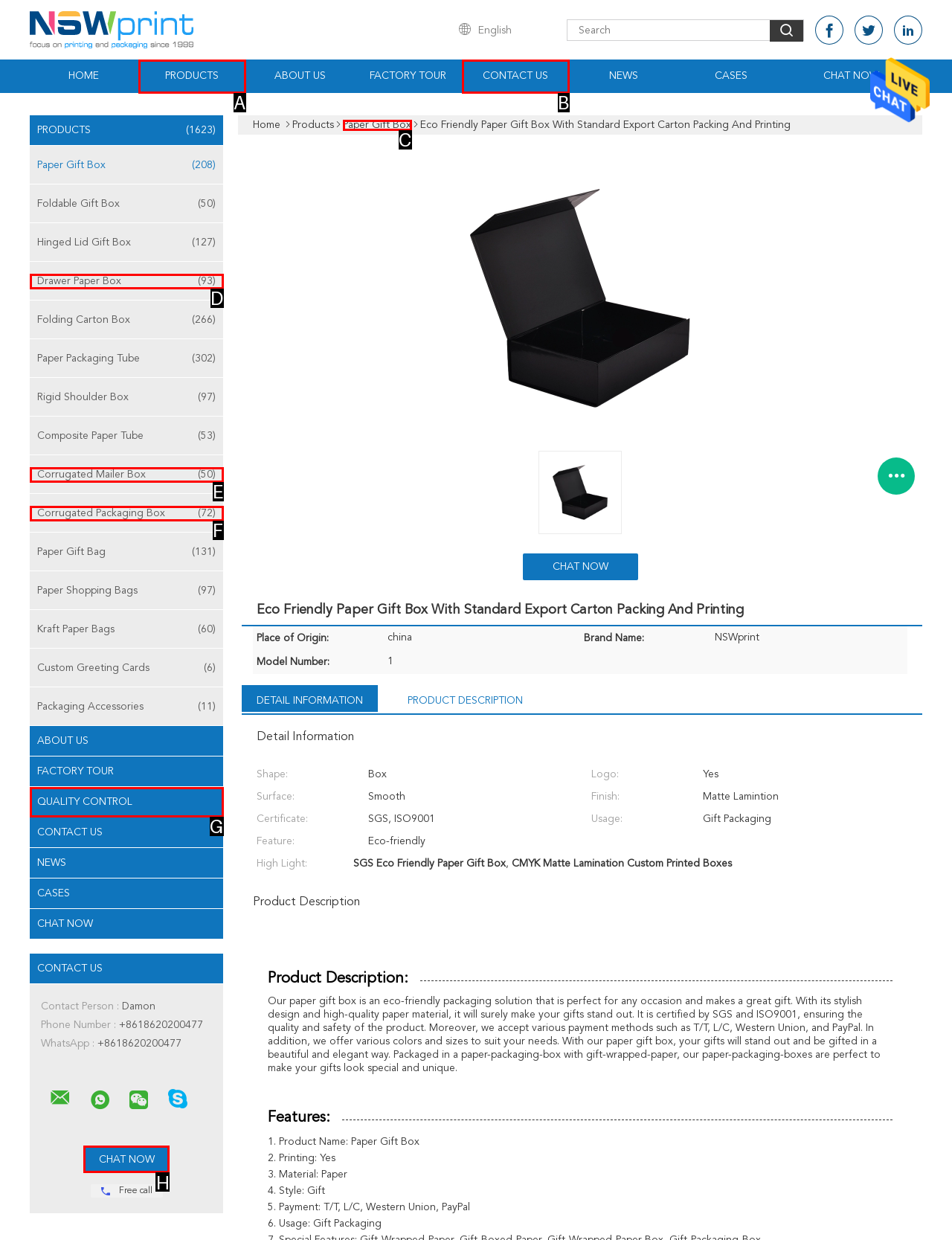Tell me which one HTML element I should click to complete the following instruction: Chat with the customer support
Answer with the option's letter from the given choices directly.

H